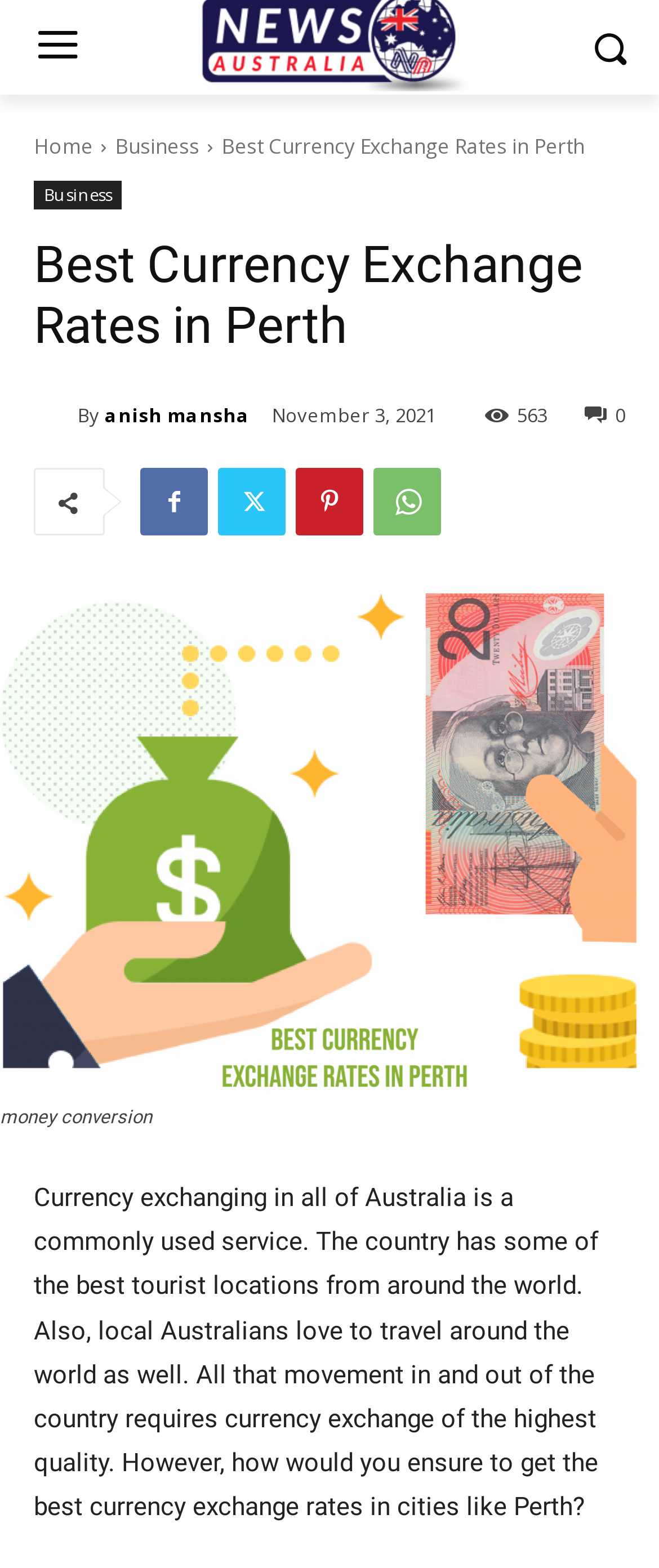Determine the bounding box coordinates of the clickable area required to perform the following instruction: "Click on anish mansha". The coordinates should be represented as four float numbers between 0 and 1: [left, top, right, bottom].

[0.051, 0.254, 0.118, 0.275]